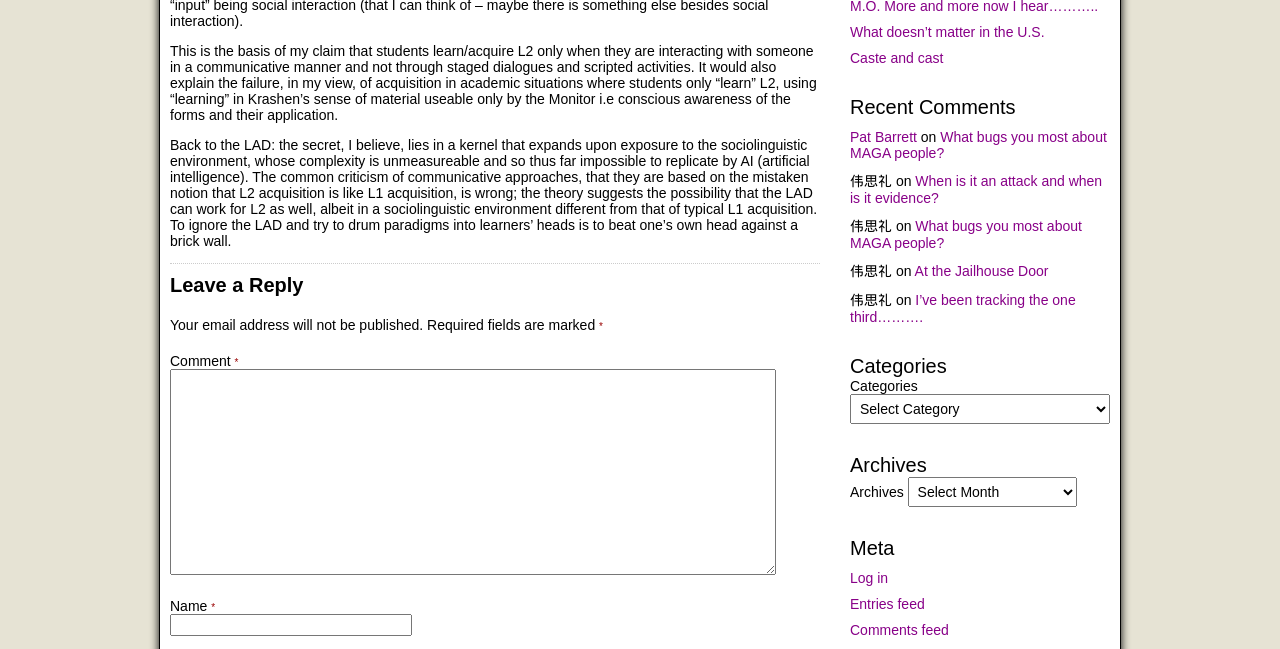Identify the bounding box coordinates for the UI element that matches this description: "parent_node: Name * name="author"".

[0.133, 0.946, 0.322, 0.98]